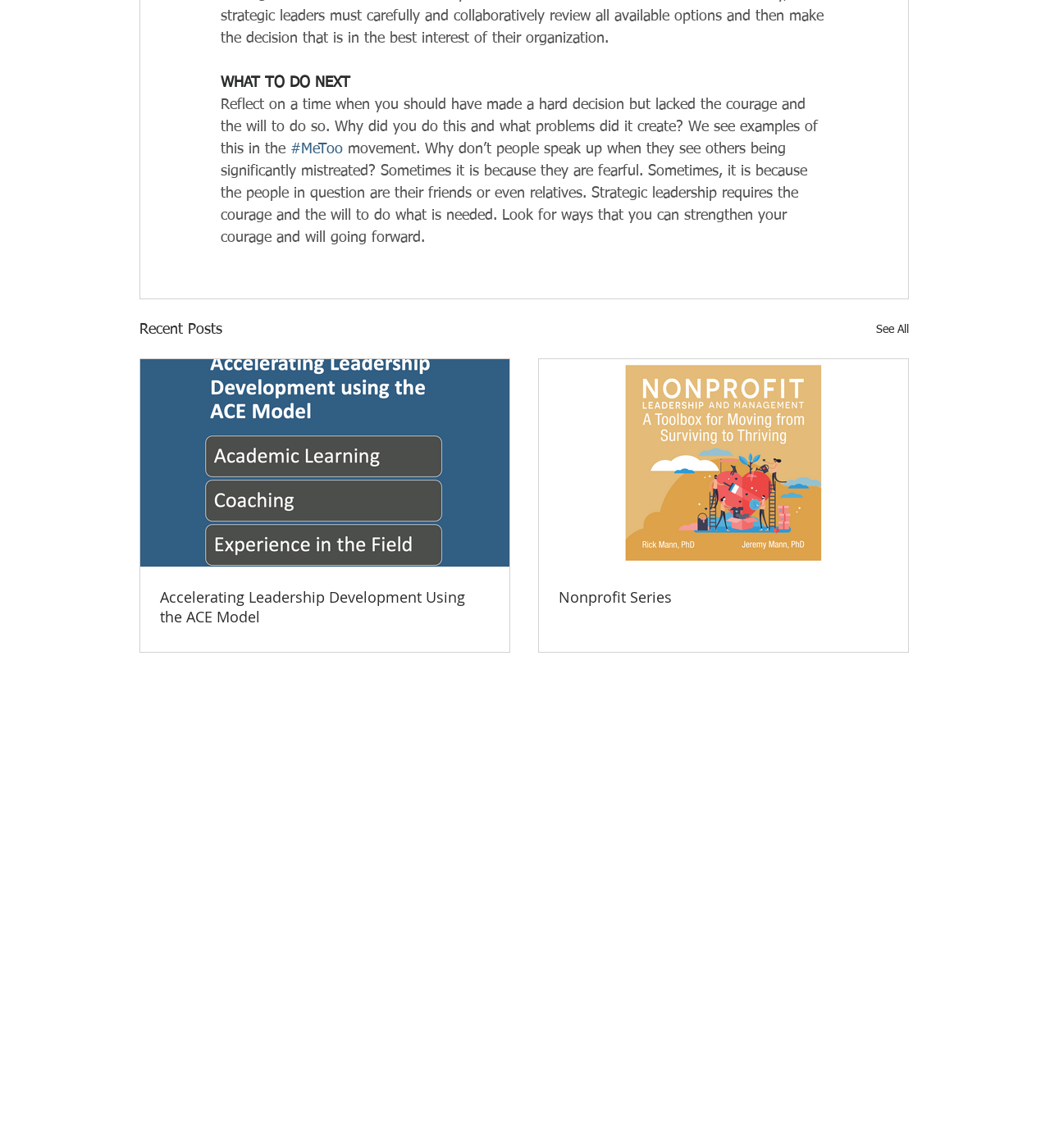What is the title of the first article?
Using the visual information, reply with a single word or short phrase.

Accelerating Leadership Development